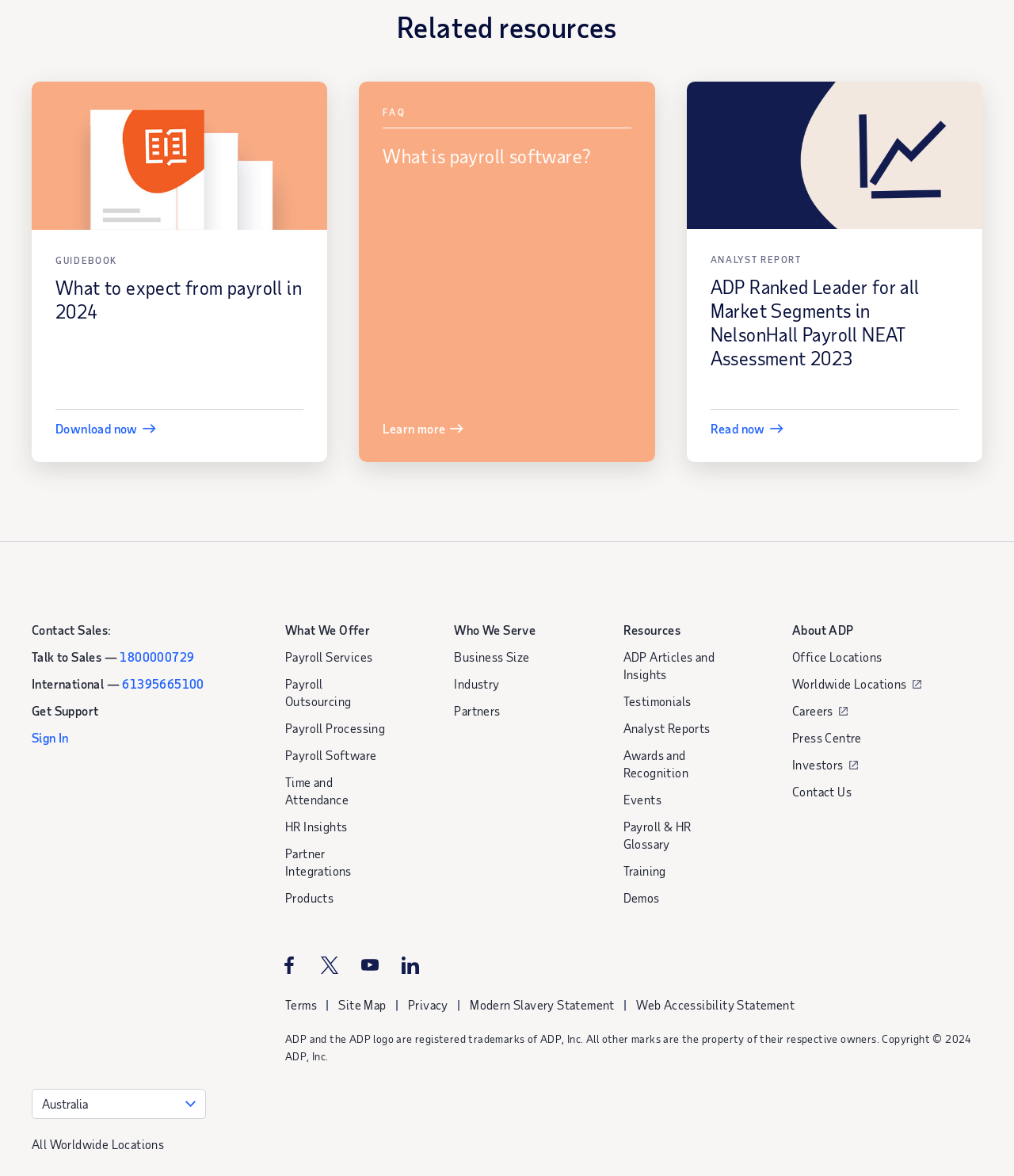Please mark the clickable region by giving the bounding box coordinates needed to complete this instruction: "Learn more about payroll software".

[0.378, 0.358, 0.439, 0.371]